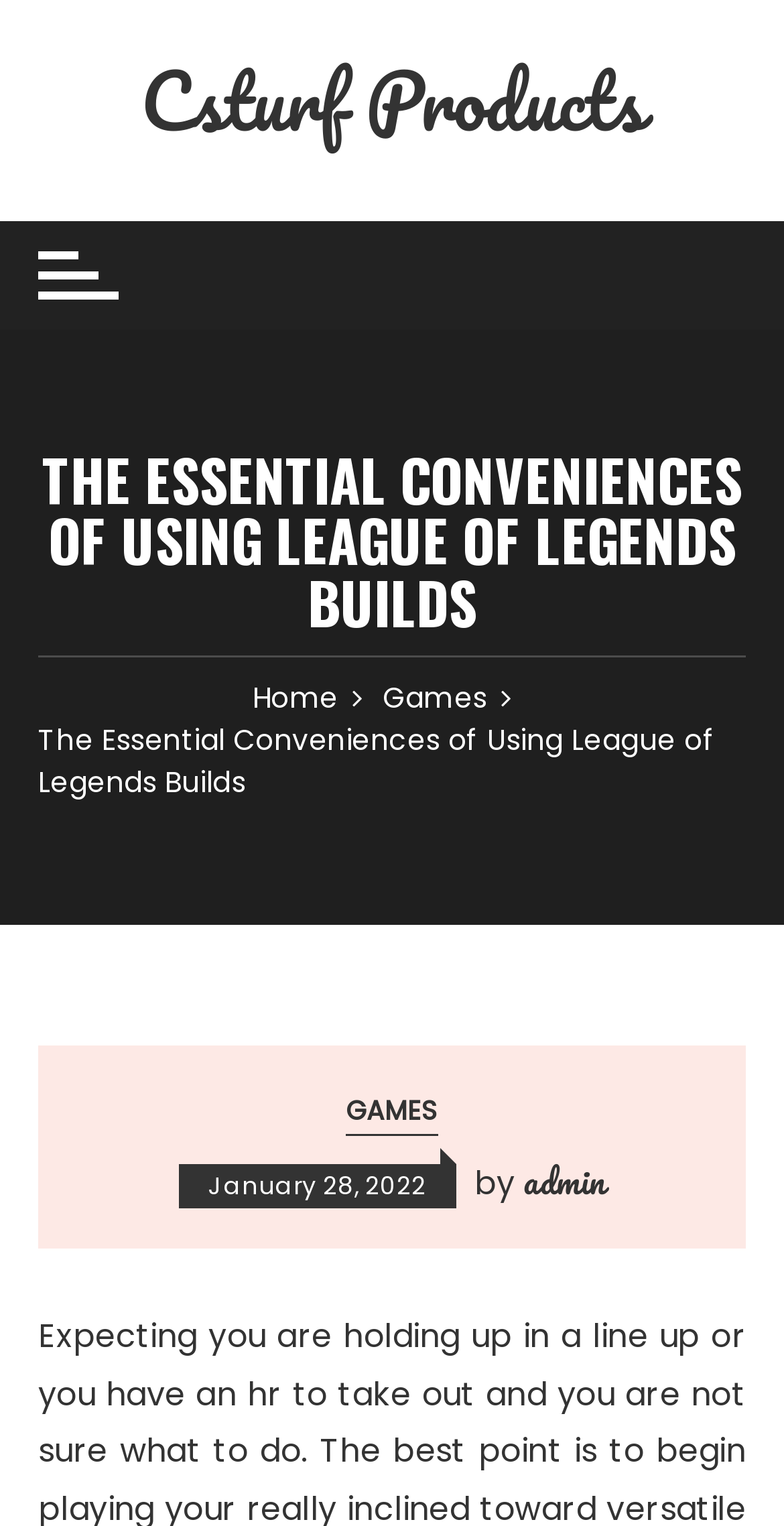When was the webpage published?
Please provide a comprehensive answer based on the visual information in the image.

I found the answer by examining the time element 'January 28, 2022' below the link element 'GAMES', which indicates the publication date of the webpage.